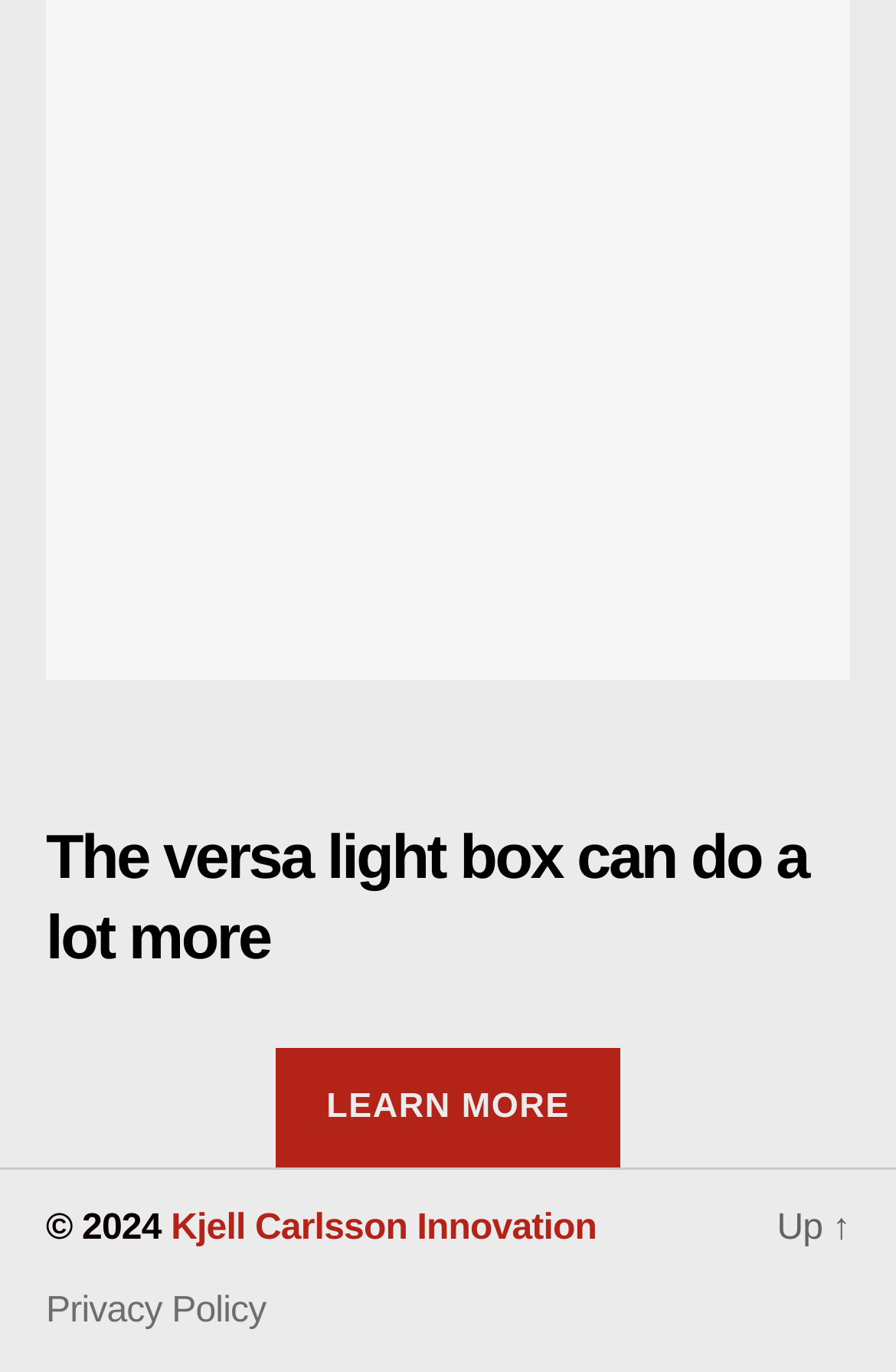Use a single word or phrase to answer the following:
How many links are in the footer section?

4